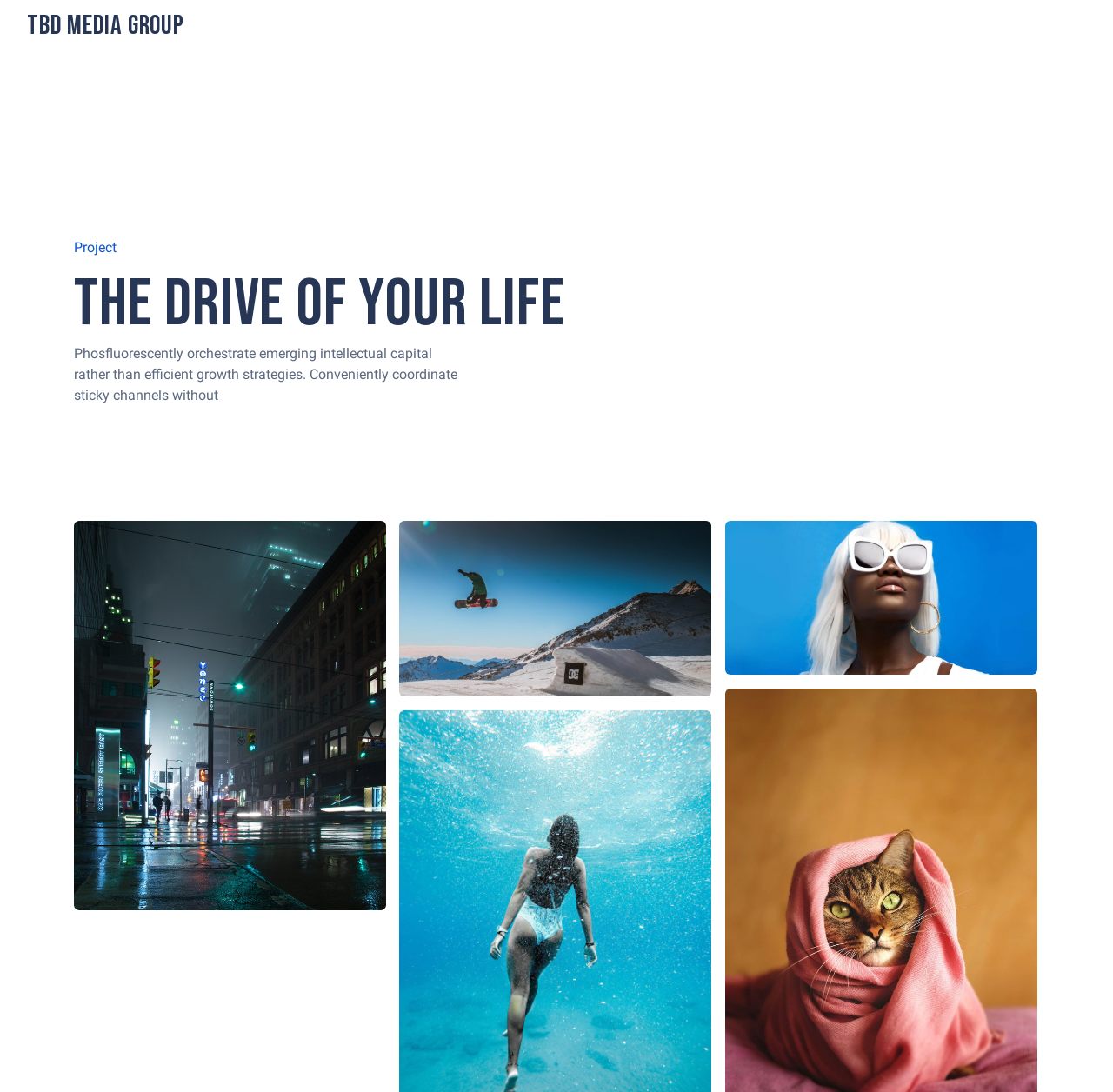How many links are on the webpage?
Please provide a single word or phrase as your answer based on the image.

4